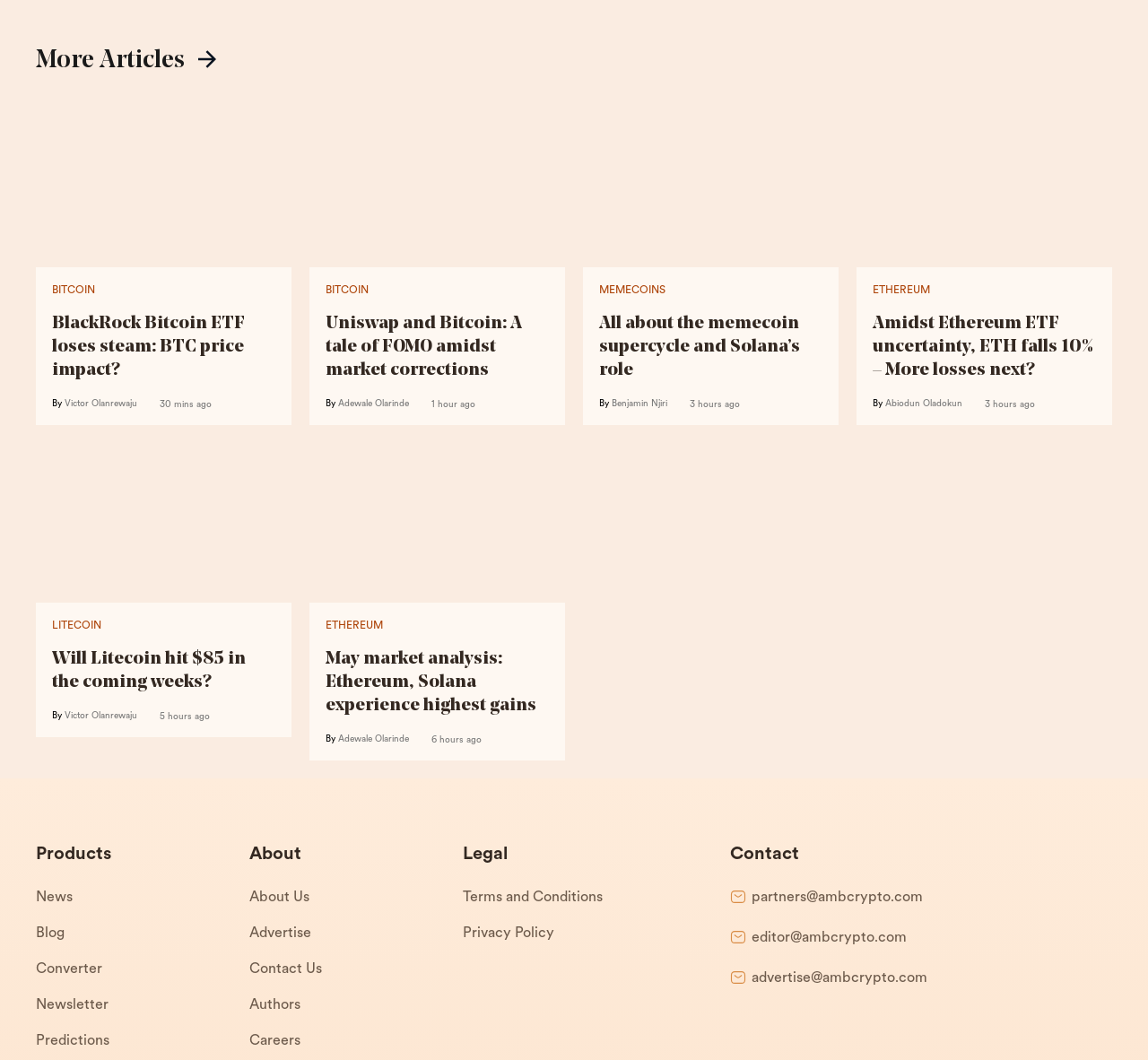Refer to the screenshot and answer the following question in detail:
How many hours ago was the article 'Will Litecoin hit $85 in the coming weeks?' published?

The article 'Will Litecoin hit $85 in the coming weeks?' has a timestamp '5 hours ago' which indicates that the article was published 5 hours before the current time.